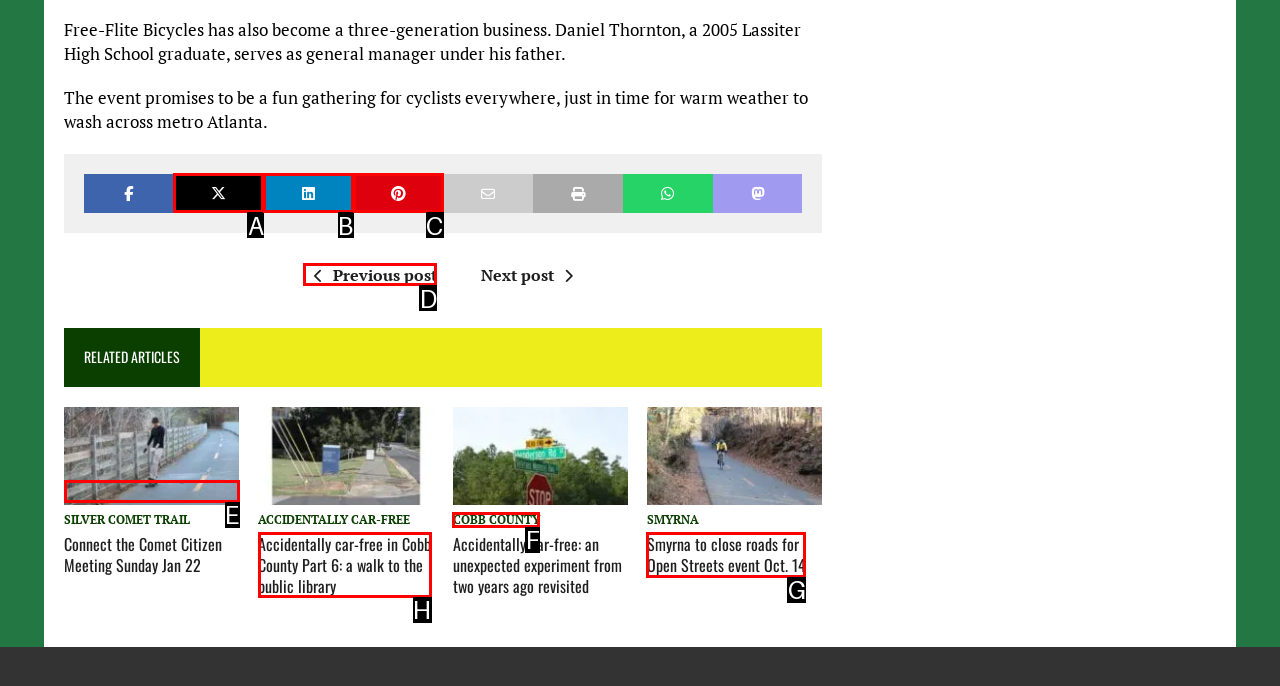Pick the right letter to click to achieve the task: Click the link to Accidentally car-free in Cobb County Part 6
Answer with the letter of the correct option directly.

H